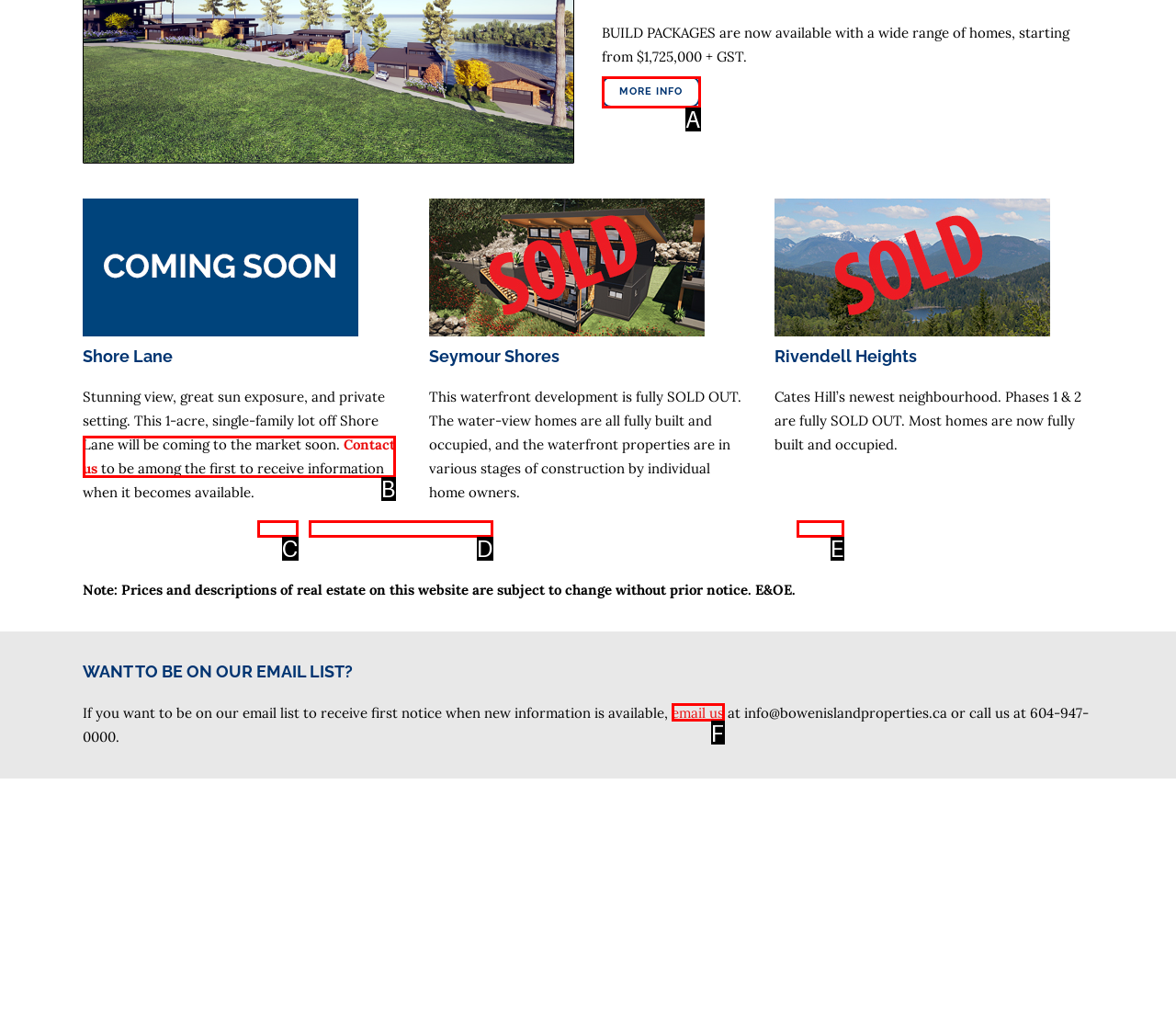Find the HTML element that matches the description: MORE INFO. Answer using the letter of the best match from the available choices.

A